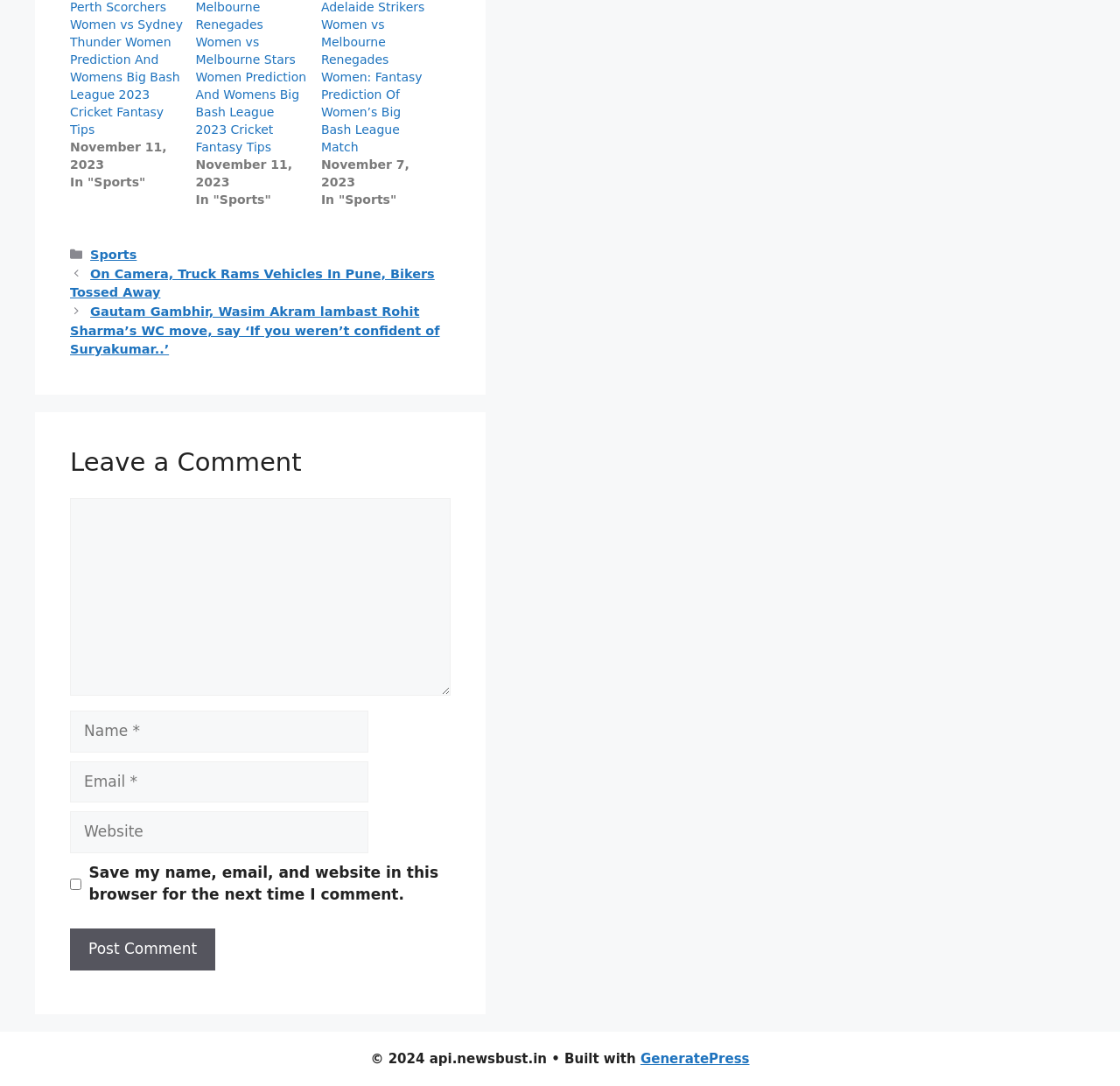Provide the bounding box coordinates of the HTML element described as: "parent_node: Comment name="url" placeholder="Website"". The bounding box coordinates should be four float numbers between 0 and 1, i.e., [left, top, right, bottom].

[0.062, 0.747, 0.329, 0.786]